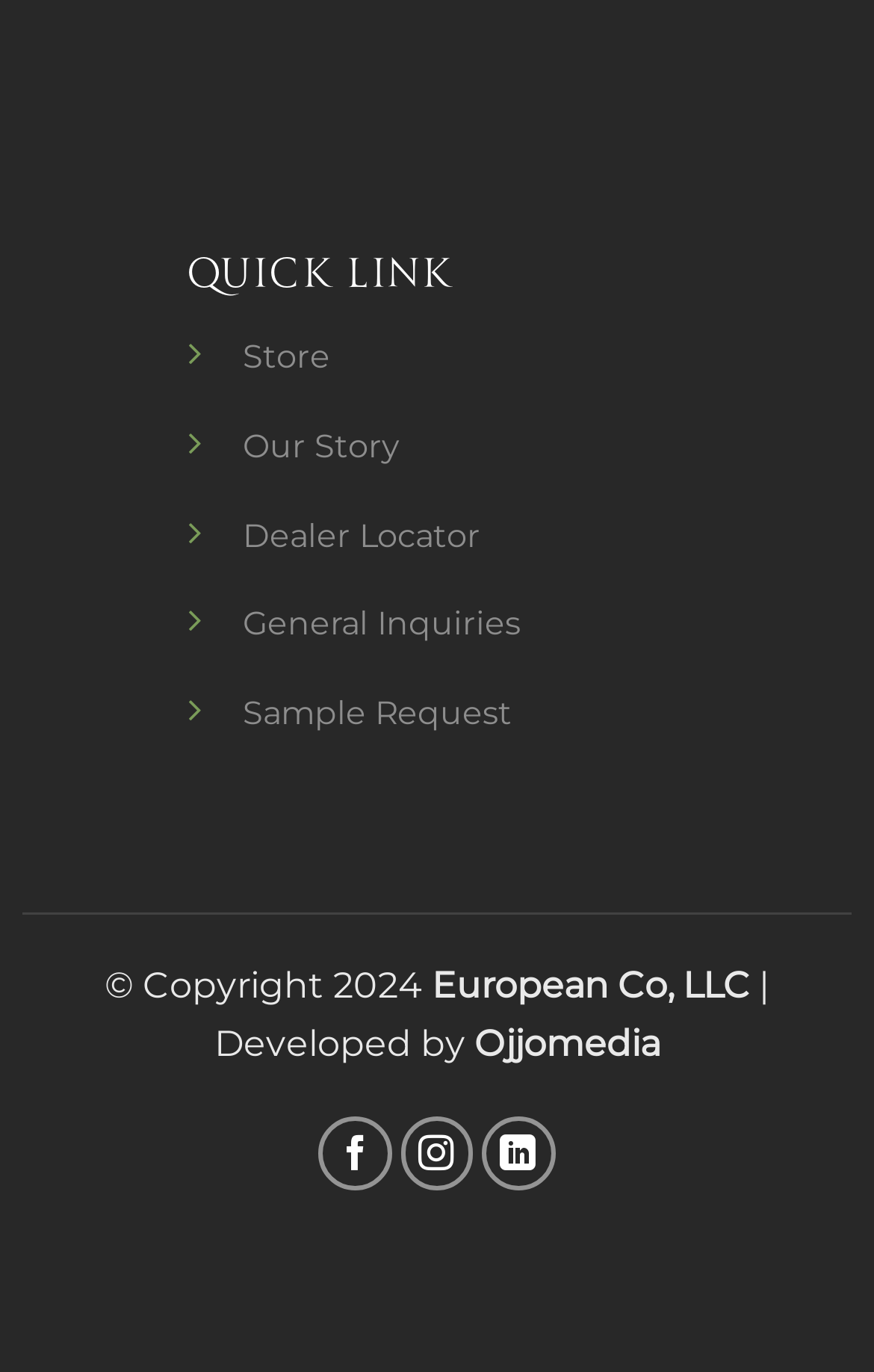What is the year of copyright?
Please look at the screenshot and answer in one word or a short phrase.

2024